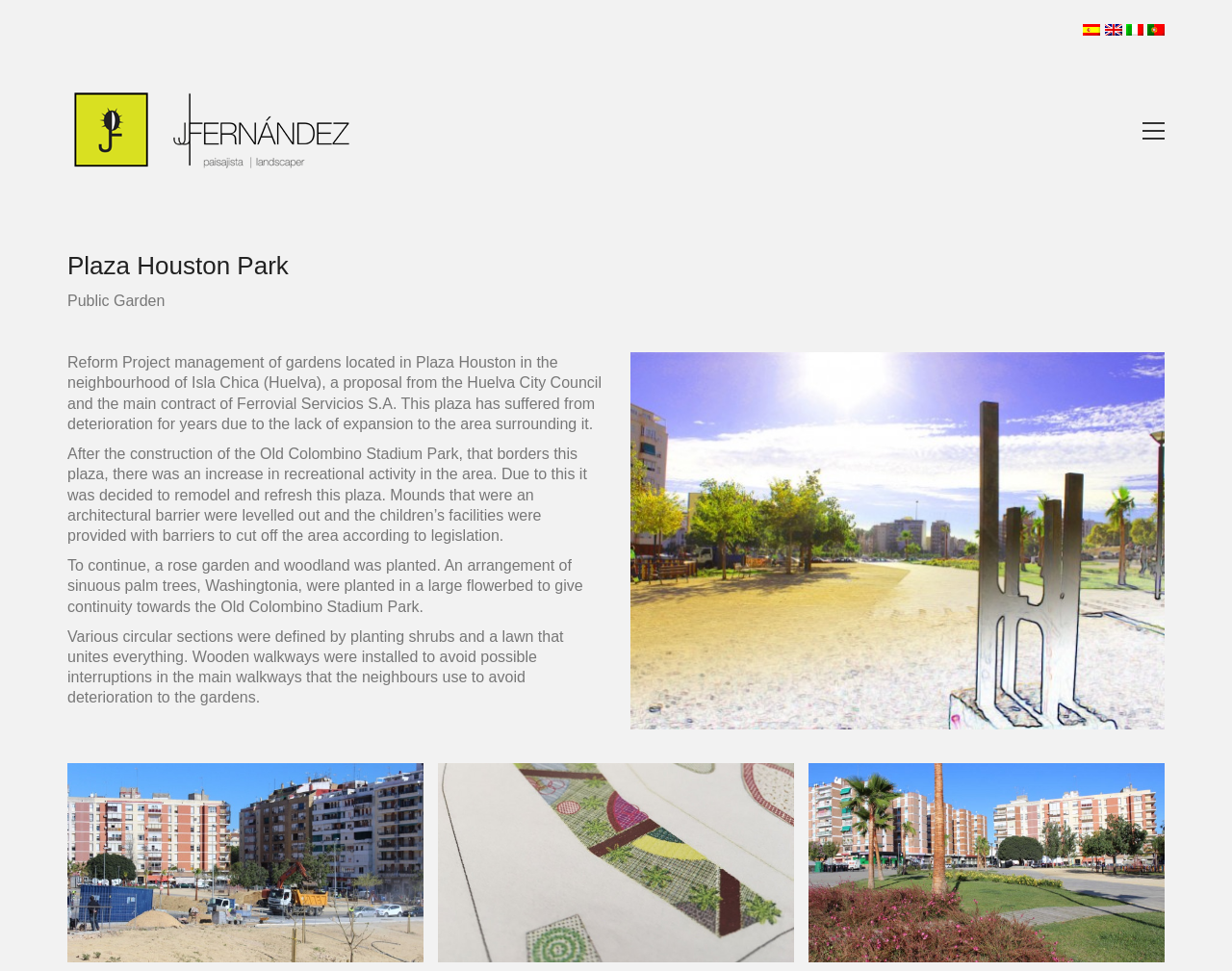Review the image closely and give a comprehensive answer to the question: What is the purpose of the reform project?

I found the answer by reading the static text element that describes the reform project, which mentions that the purpose is to remodel and refresh the plaza due to the increase in recreational activity in the area.